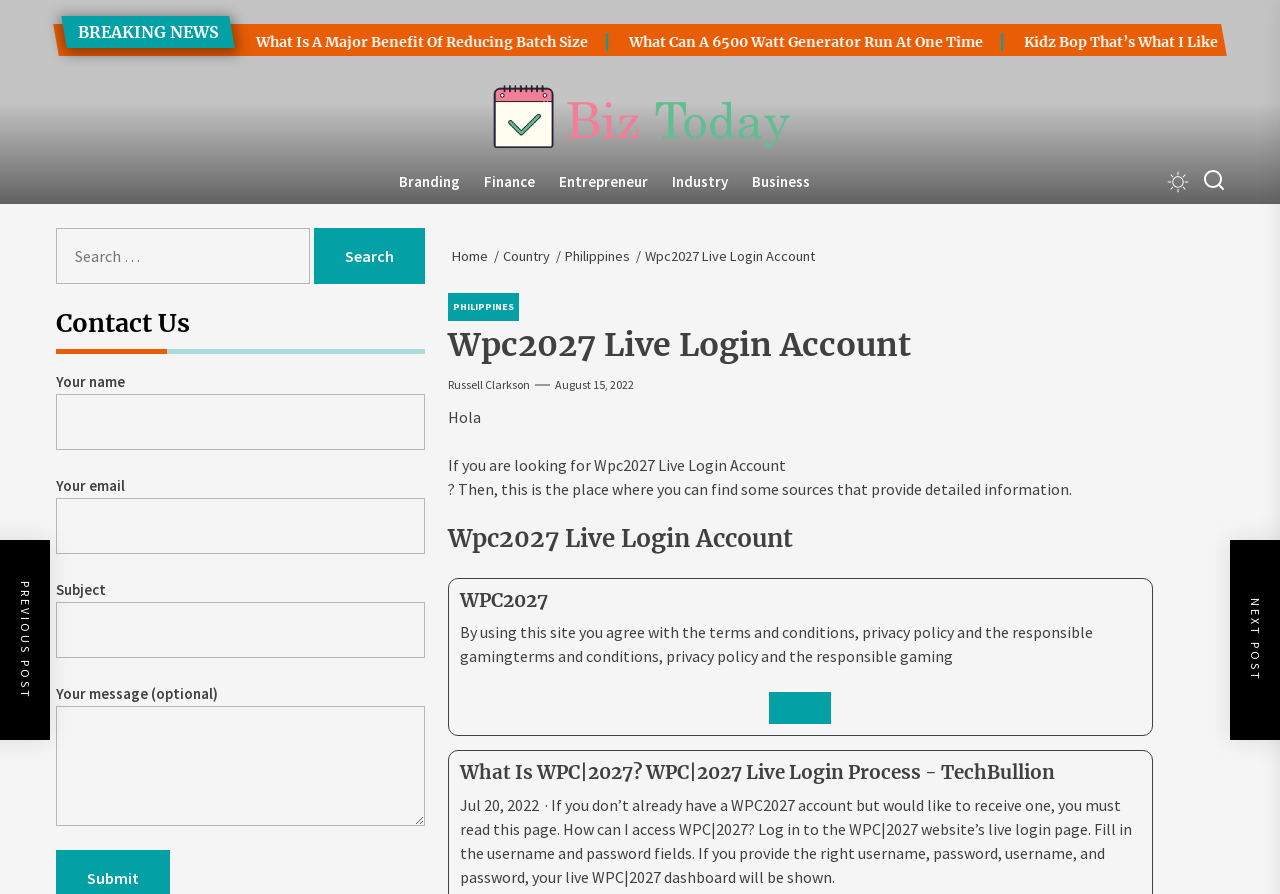Please identify the bounding box coordinates of the area that needs to be clicked to fulfill the following instruction: "Click on the Search button."

[0.245, 0.256, 0.332, 0.318]